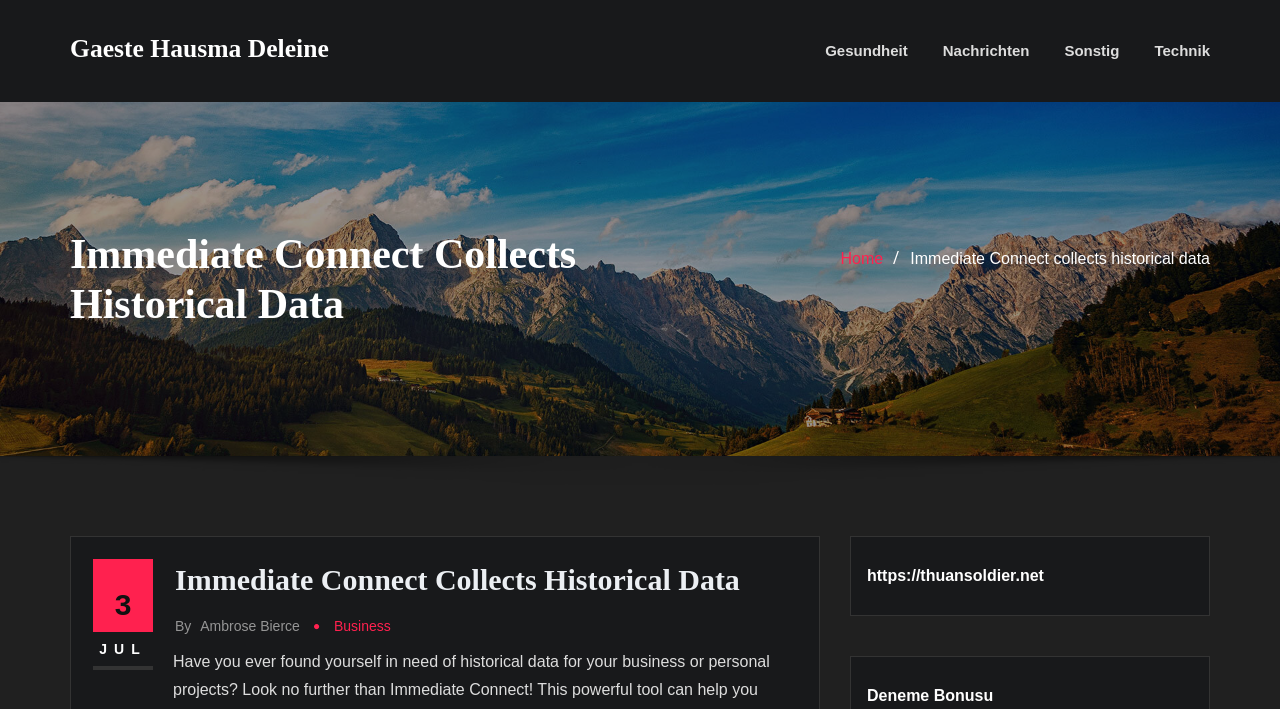Identify the bounding box coordinates of the clickable section necessary to follow the following instruction: "Go to Home page". The coordinates should be presented as four float numbers from 0 to 1, i.e., [left, top, right, bottom].

[0.657, 0.353, 0.69, 0.377]